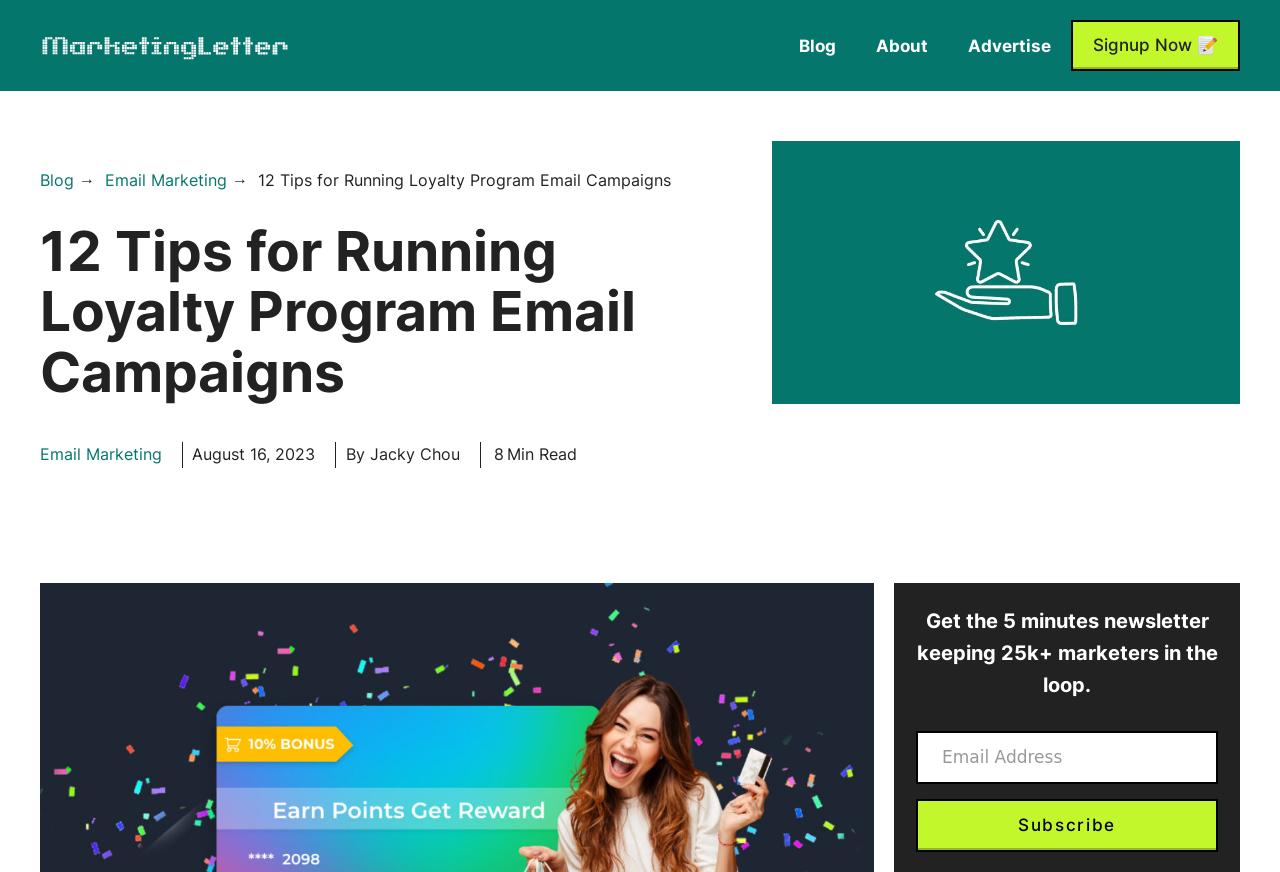Please find the bounding box coordinates of the clickable region needed to complete the following instruction: "Click the Meet Our Team link". The bounding box coordinates must consist of four float numbers between 0 and 1, i.e., [left, top, right, bottom].

None